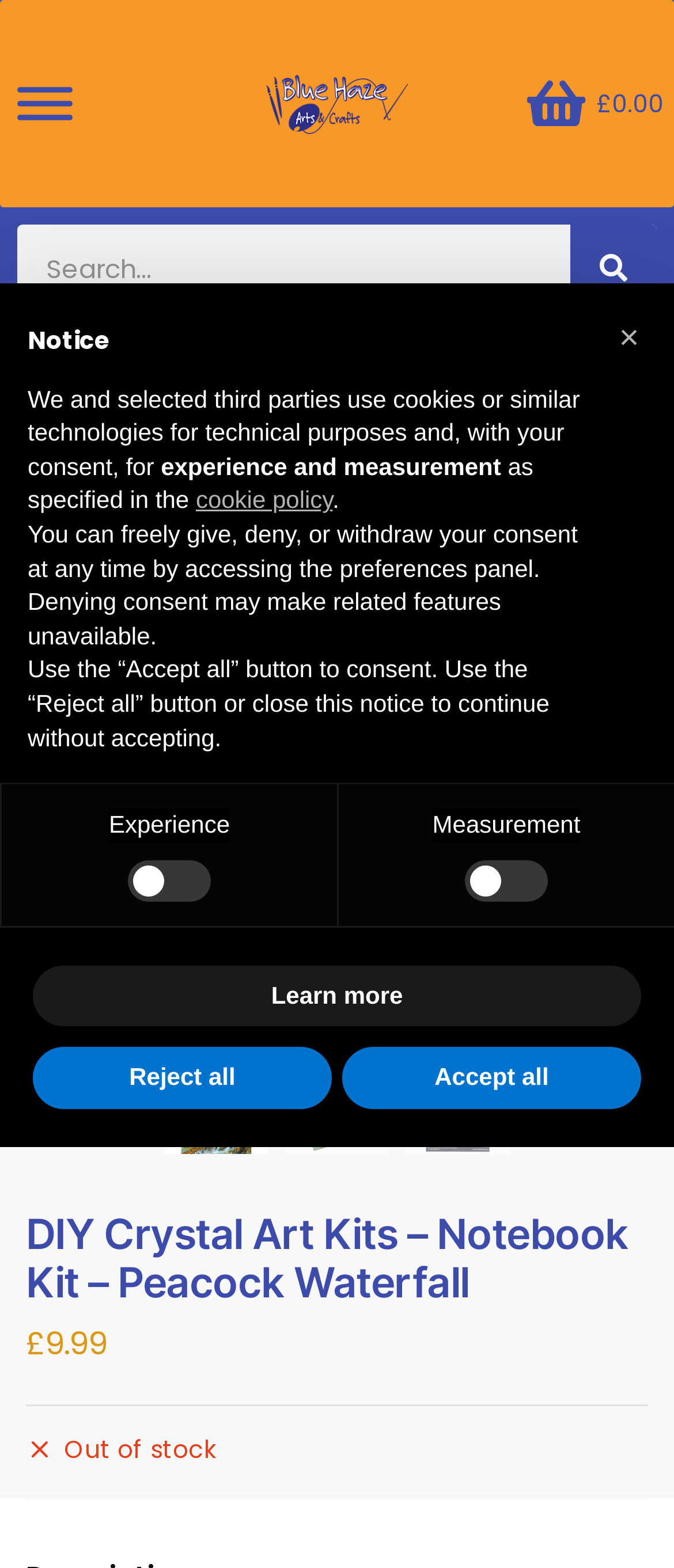Explain the webpage's layout and main content in detail.

This webpage is about DIY Crystal Art Kits, specifically the Notebook Kit - Peacock Waterfall. At the top left, there is a toggle menu button. Next to it, there is a link with an image, and another link with a shopping cart icon. On the right side, there is a link displaying the price "£0.00". 

Below the top section, there is a search bar with a search button on the right. Underneath, there is a navigation breadcrumb section with links to "Home" and "Crystal Art Kits". 

The main content area has a large image of the DIY Crystal Art Kit, with a heading "DIY Crystal Art Kits – Notebook Kit – Peacock Waterfall" above it. Below the image, there is a price "£9.99" and a notice that the item is out of stock. 

On the right side of the main content area, there are three smaller images. 

At the bottom of the page, there is a notice dialog with a heading "Notice" and a button to close it. The notice explains the use of cookies and provides options to consent or reject them. There are checkboxes for "Experience" and "Measurement", and buttons to "Learn more", "Reject all", or "Accept all".